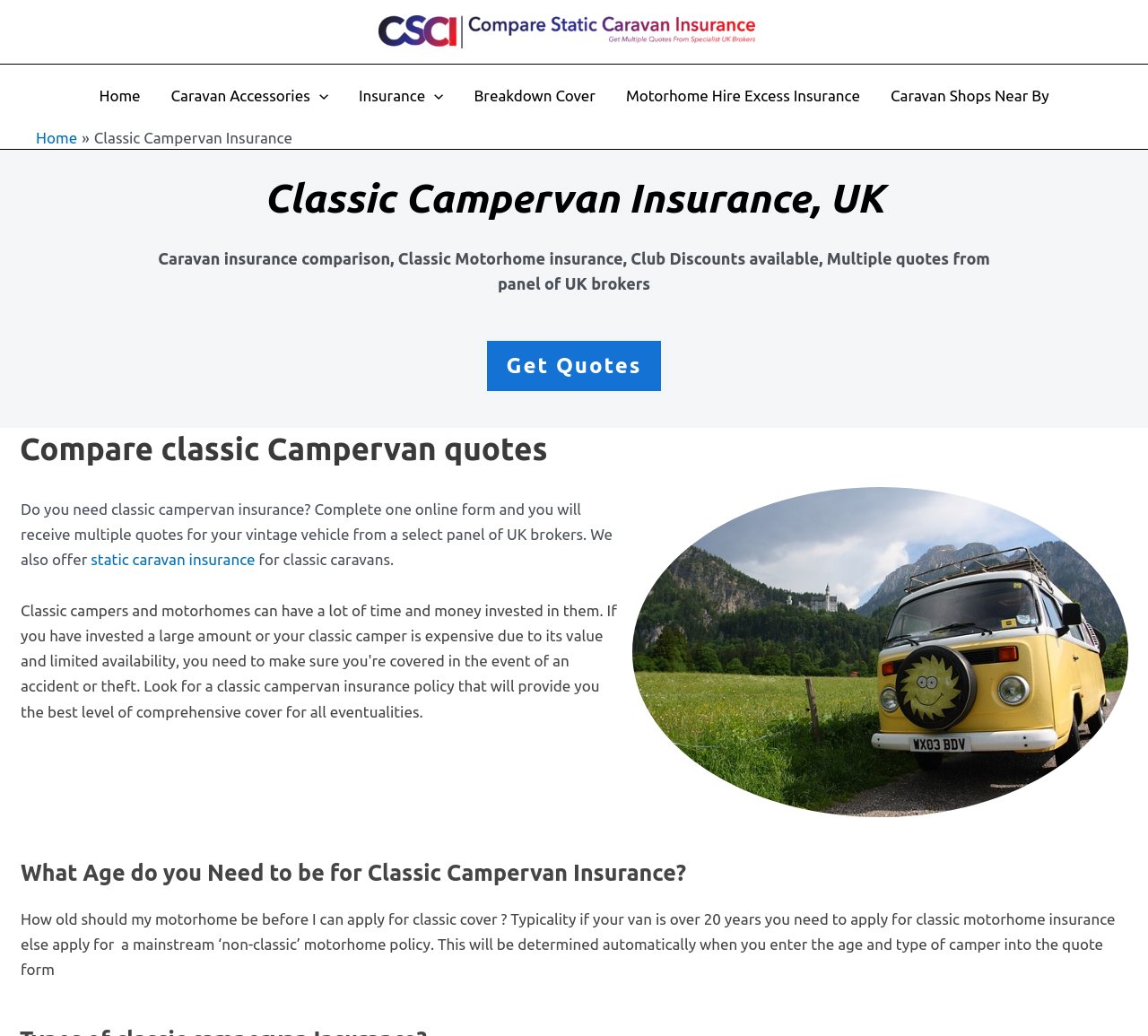Please identify the bounding box coordinates of the clickable element to fulfill the following instruction: "Learn about classic caravan insurance". The coordinates should be four float numbers between 0 and 1, i.e., [left, top, right, bottom].

[0.079, 0.532, 0.222, 0.548]